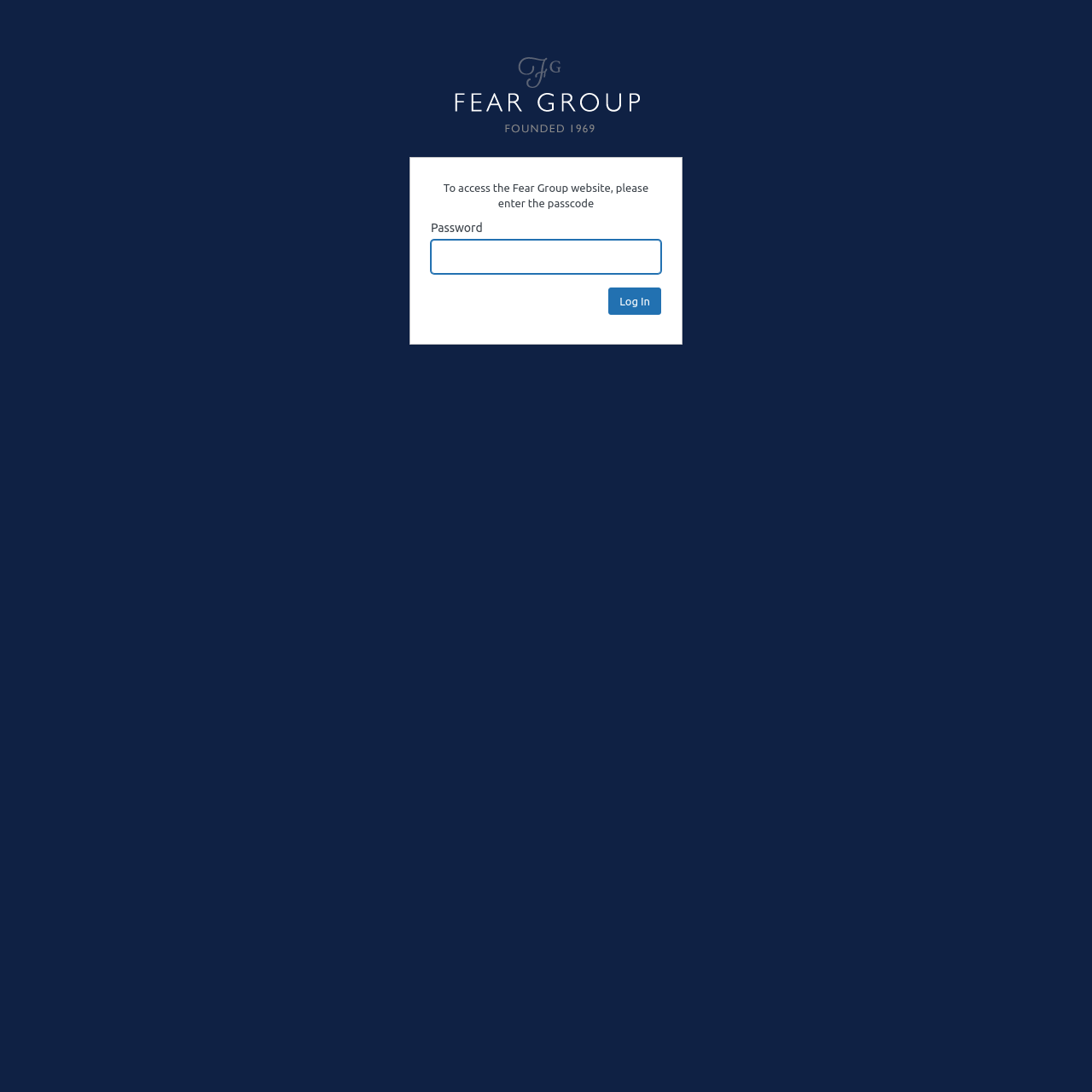Can you find the bounding box coordinates for the UI element given this description: "Fear Group"? Provide the coordinates as four float numbers between 0 and 1: [left, top, right, bottom].

[0.411, 0.05, 0.589, 0.124]